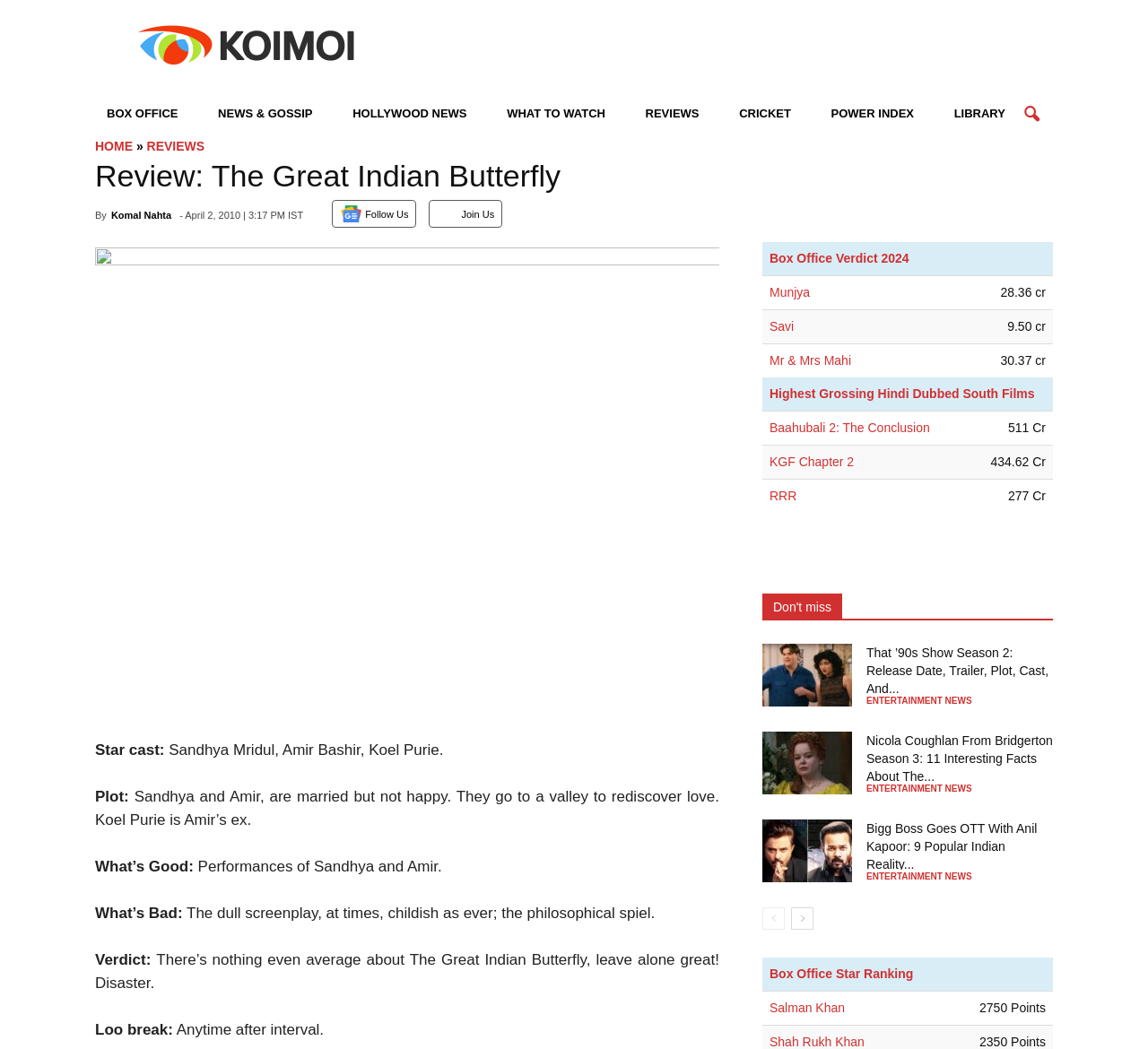Kindly determine the bounding box coordinates for the clickable area to achieve the given instruction: "Click on the 'HOLLYWOOD NEWS' link".

[0.295, 0.088, 0.418, 0.132]